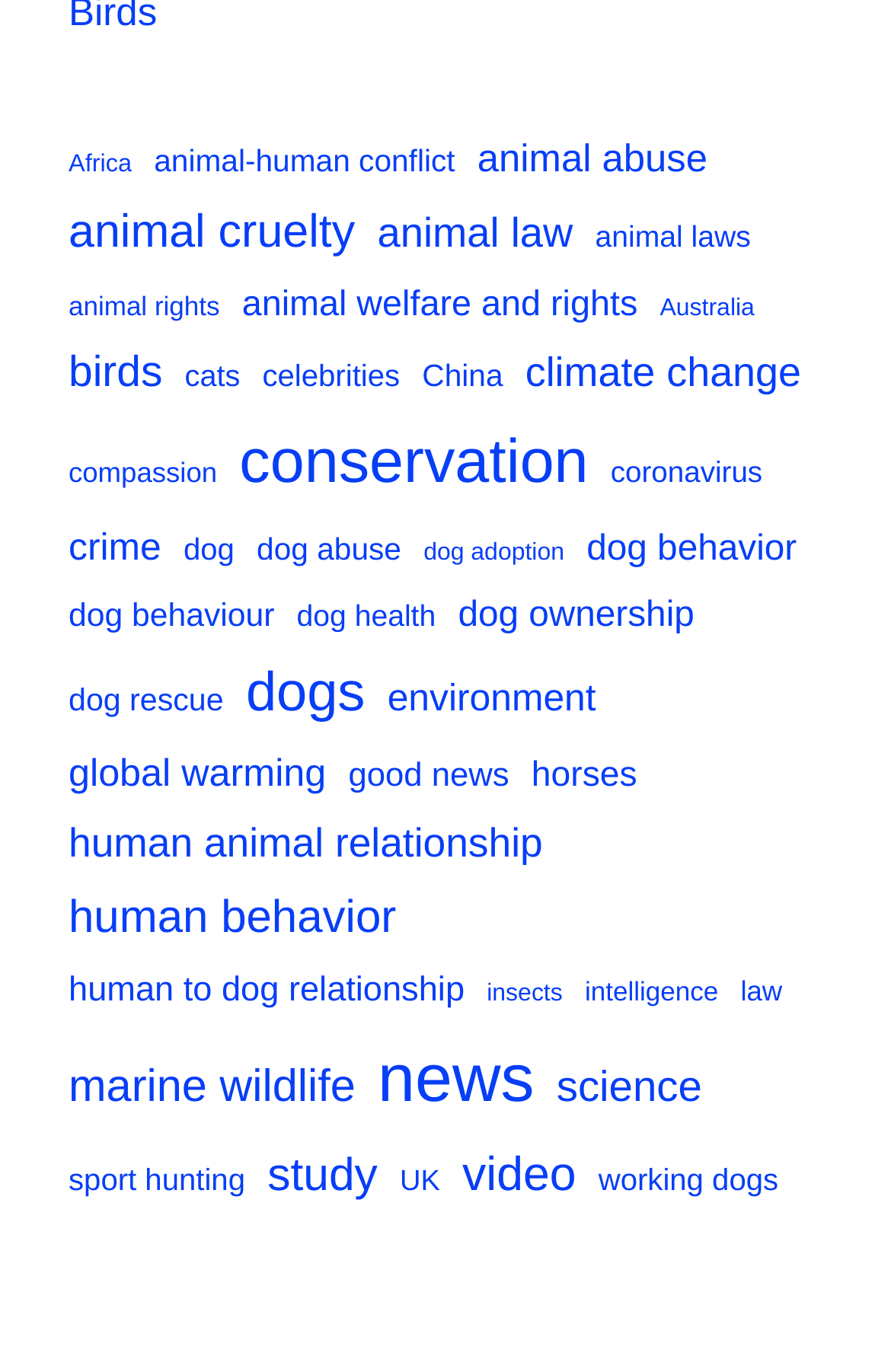Look at the image and answer the question in detail:
How many countries are mentioned as topics?

I found links related to countries, including 'Africa', 'Australia', and 'China', and counted at least 3 countries mentioned as topics.